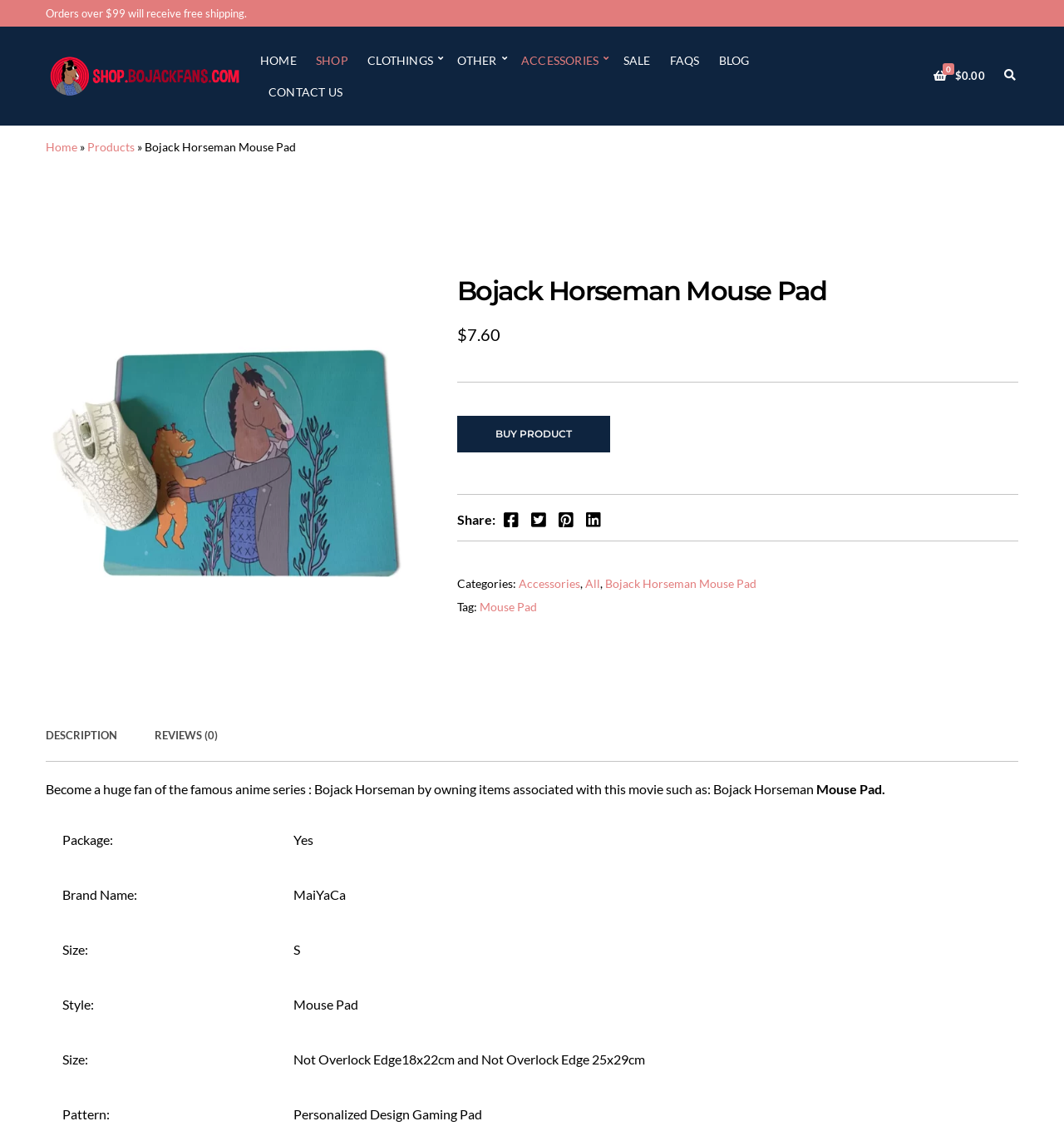How many reviews does the product have?
Refer to the image and provide a one-word or short phrase answer.

0